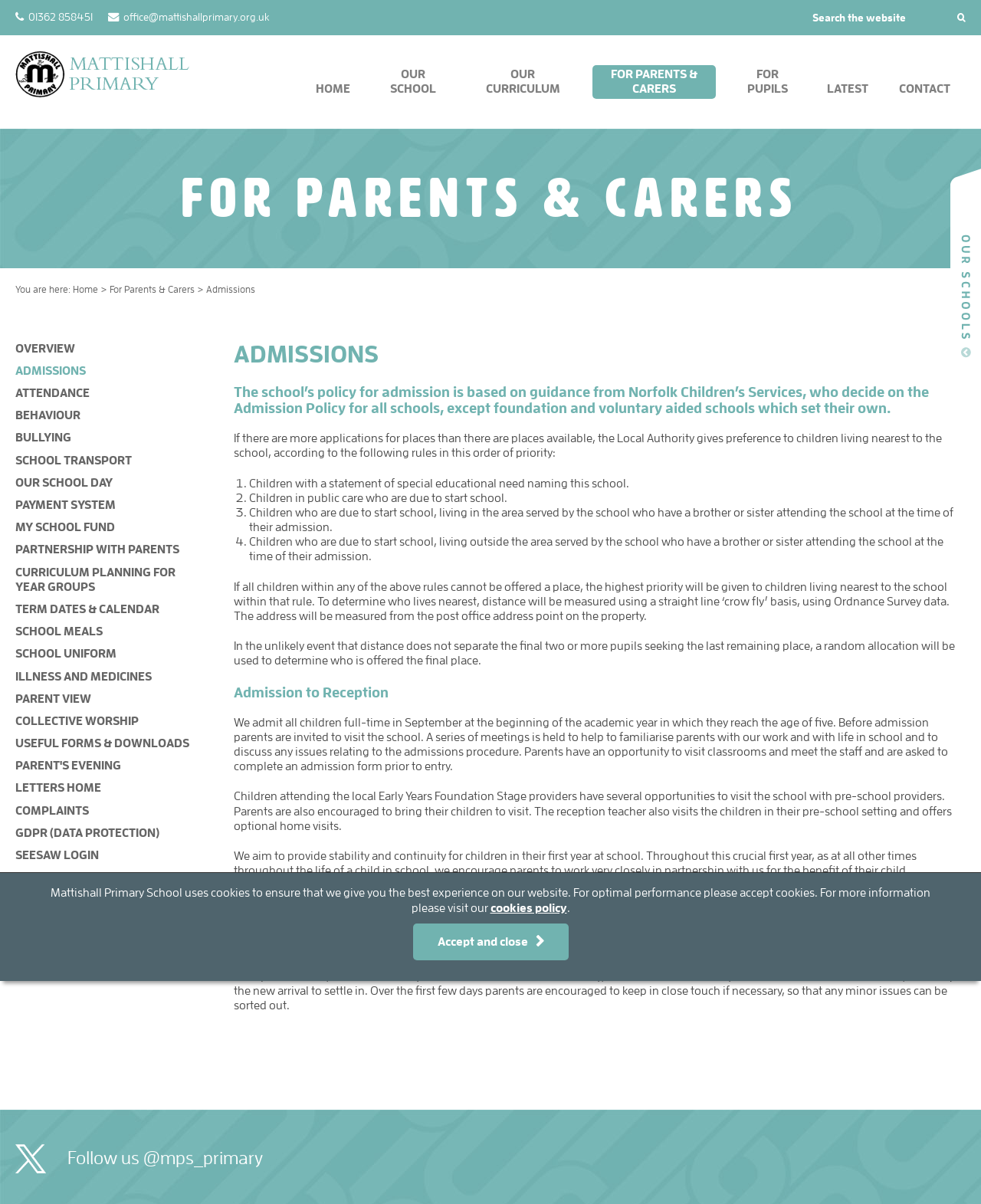Specify the bounding box coordinates for the region that must be clicked to perform the given instruction: "Visit the homepage".

[0.314, 0.066, 0.365, 0.082]